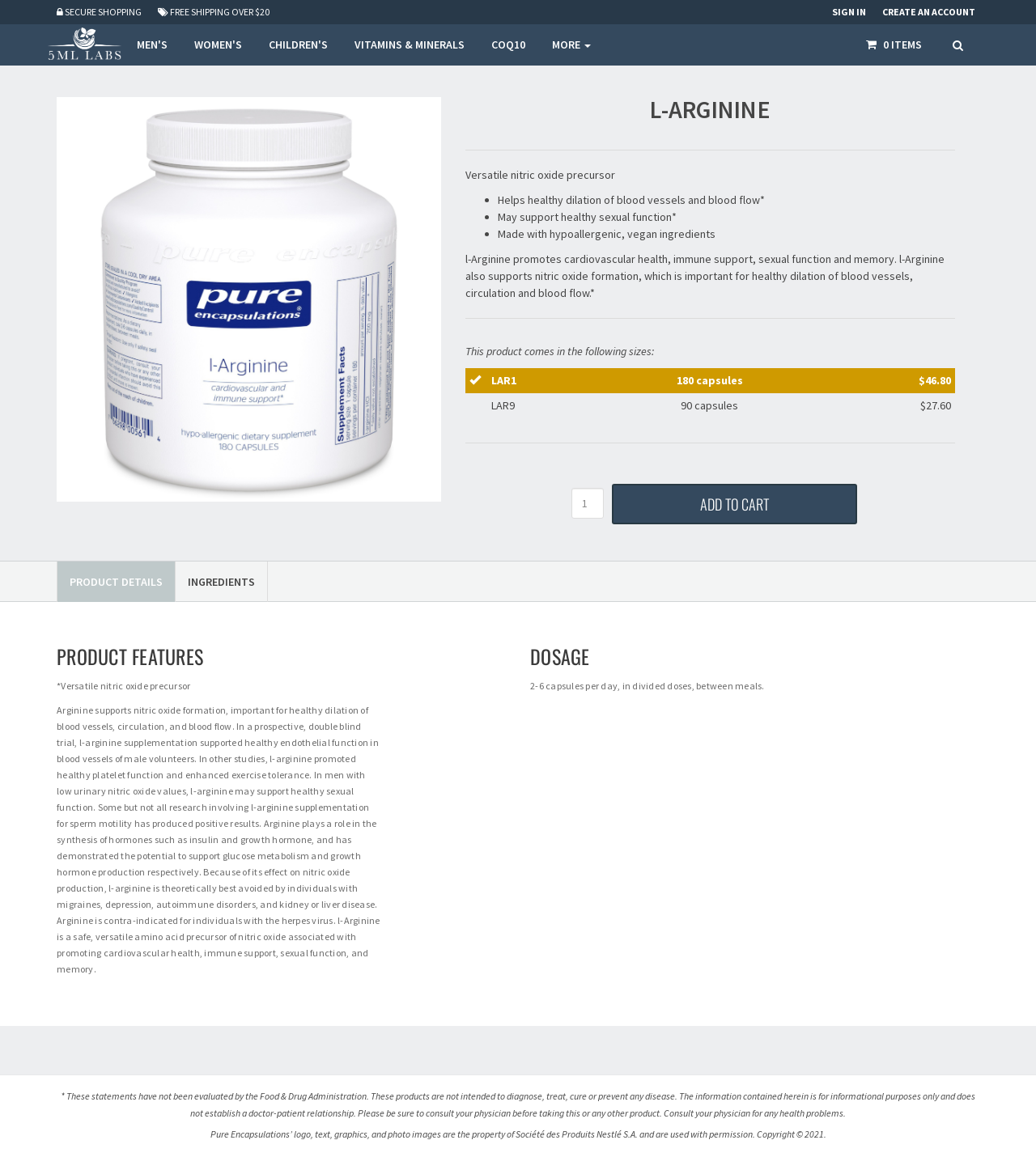What is the price of the 180 capsules size?
Based on the screenshot, respond with a single word or phrase.

$46.80